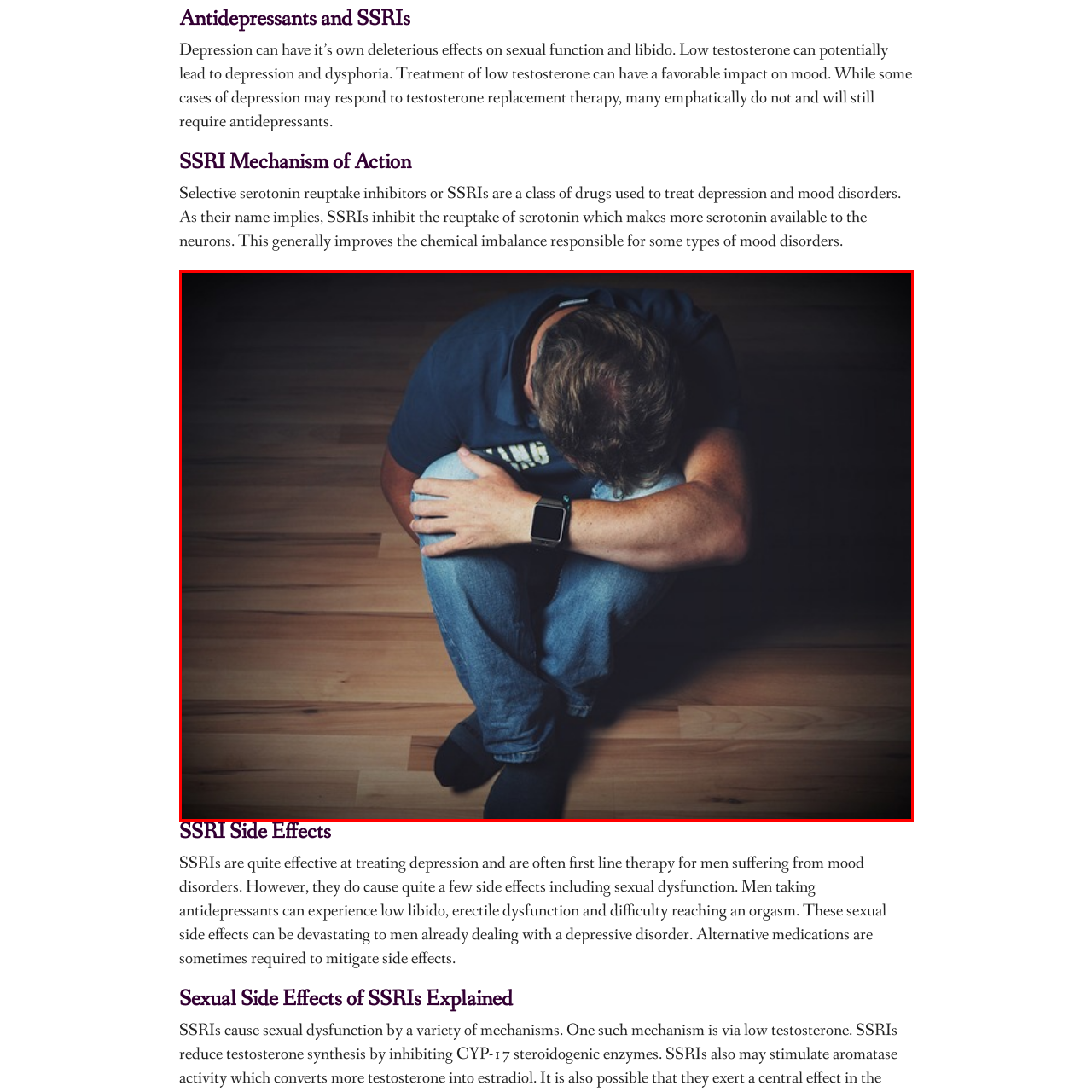Deliver a detailed account of the image that lies within the red box.

The image depicts a person in a moment of introspection or distress, sitting on the floor with their knees pulled close to their body. Their head is bowed, suggesting feelings of sadness or overwhelm, while their arms are wrapped around their knees, conveying a desire for self-comfort. The individual is dressed in casual attire, including a dark shirt and blue jeans, and is wearing a smartwatch on their wrist. The backdrop features a wooden floor, adding a warm yet somber tone to the scene. This portrayal aligns with themes of mental health, specifically the challenges associated with depression, which may include feelings of isolation and emotional struggle. The image notably reflects the impact of depression on well-being, which is discussed in the accompanying text about the effects of antidepressants and SSRIs on mood and sexual function.